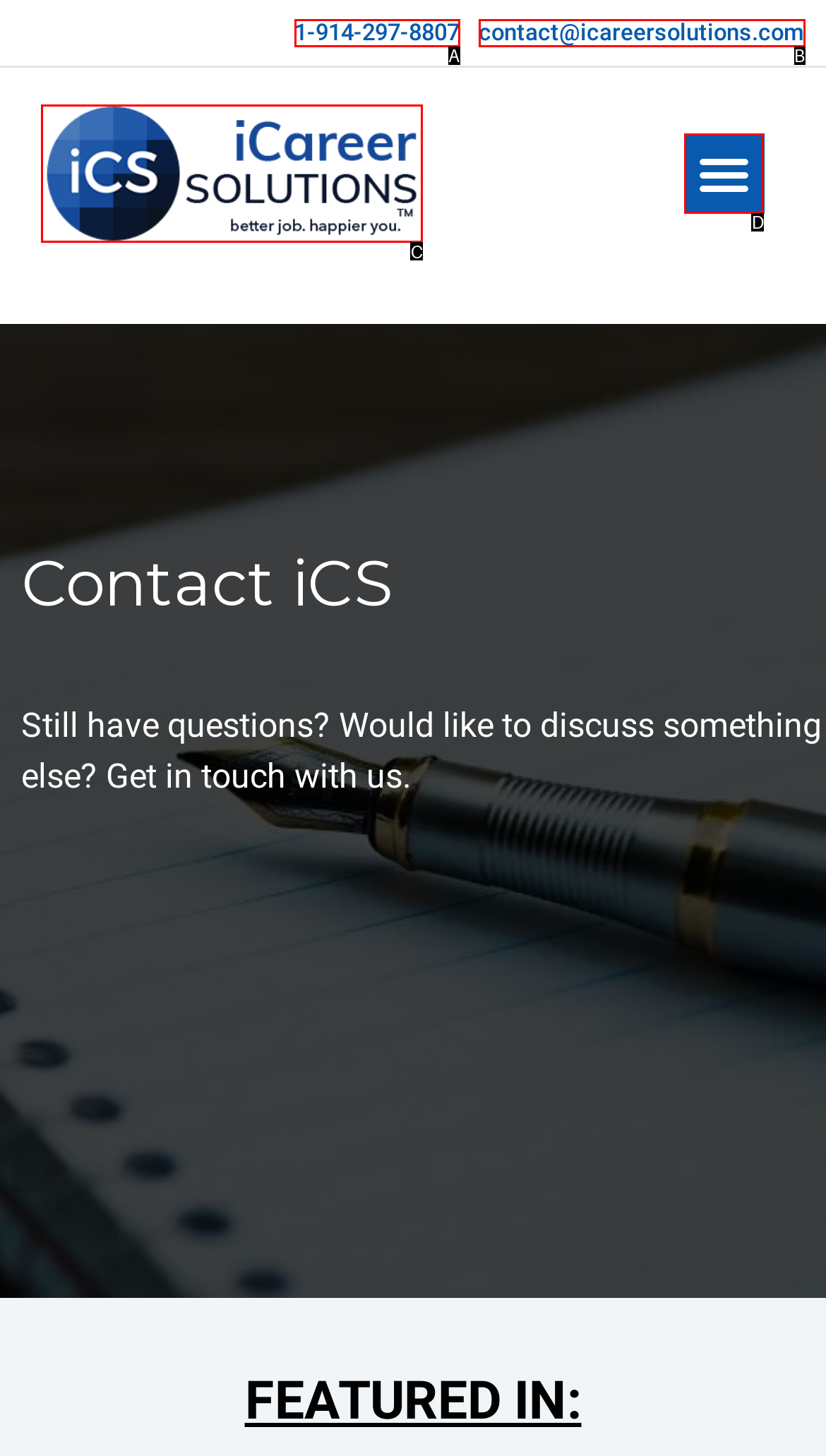Select the HTML element that matches the description: contact@icareersolutions.com
Respond with the letter of the correct choice from the given options directly.

B